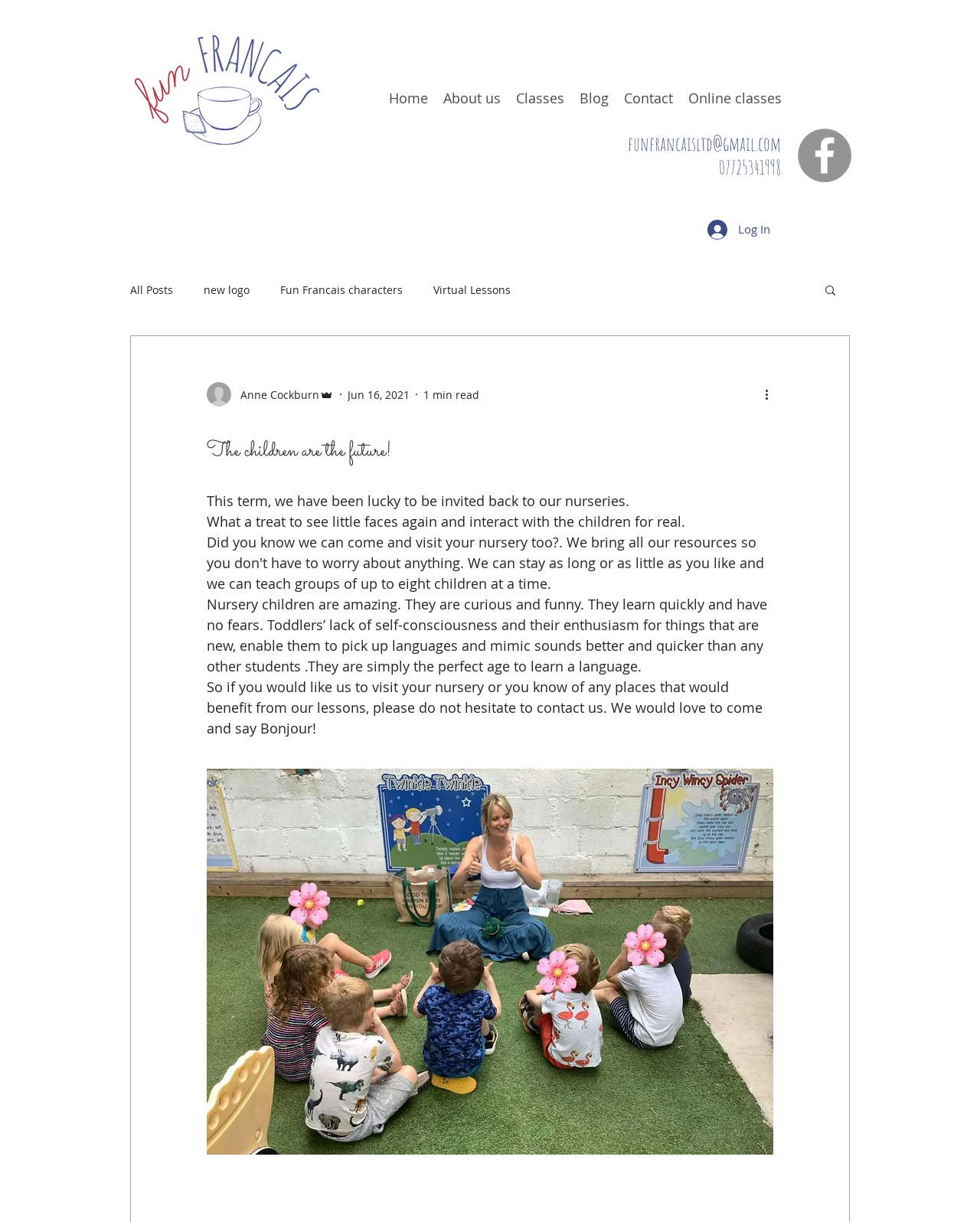Find the coordinates for the bounding box of the element with this description: "Fun Francais characters".

[0.286, 0.231, 0.411, 0.243]